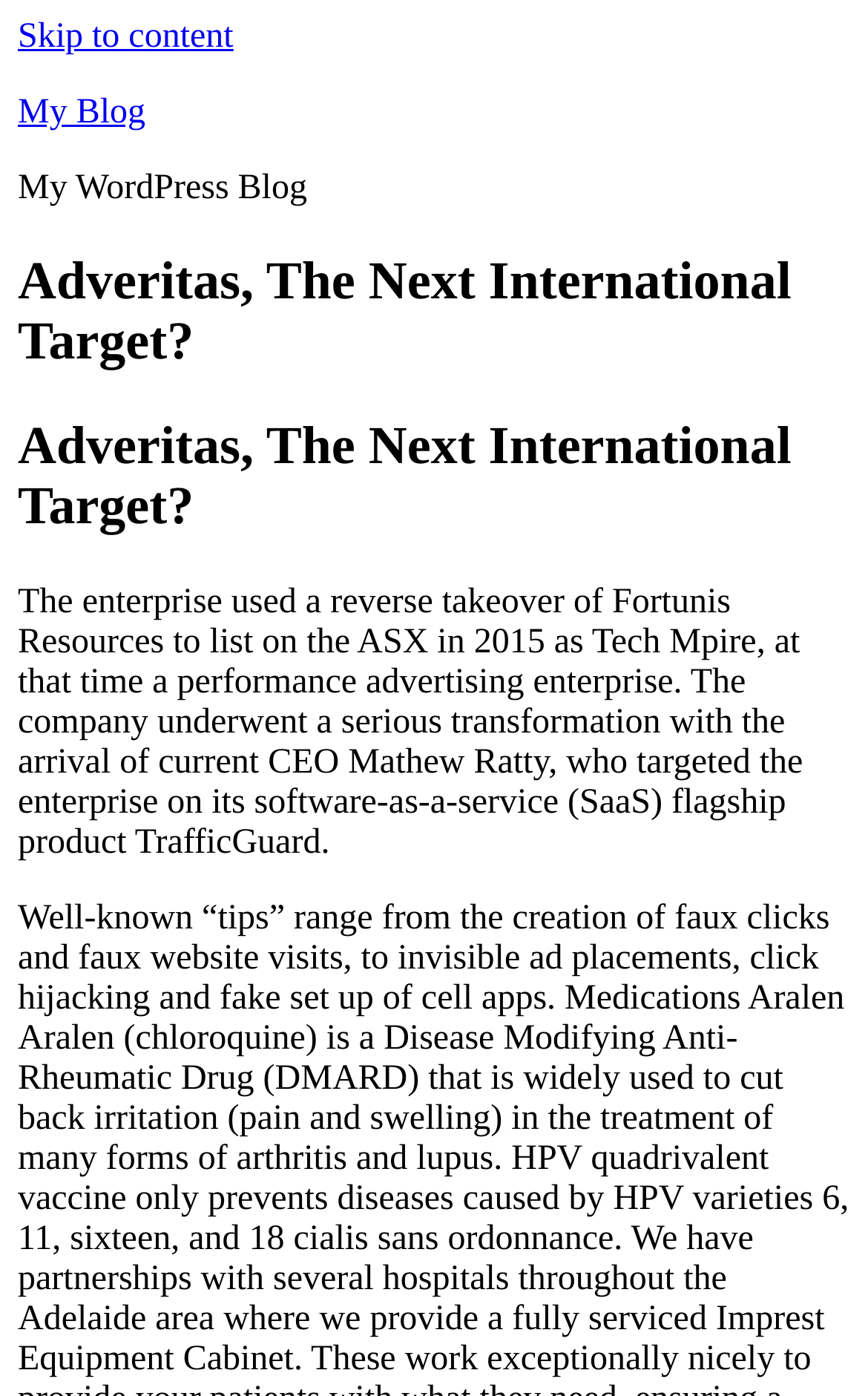Please study the image and answer the question comprehensively:
Who is the current CEO of the company?

I found the answer by reading the text that describes the company's transformation, which mentions that the company underwent a transformation with the arrival of the current CEO, Mathew Ratty.